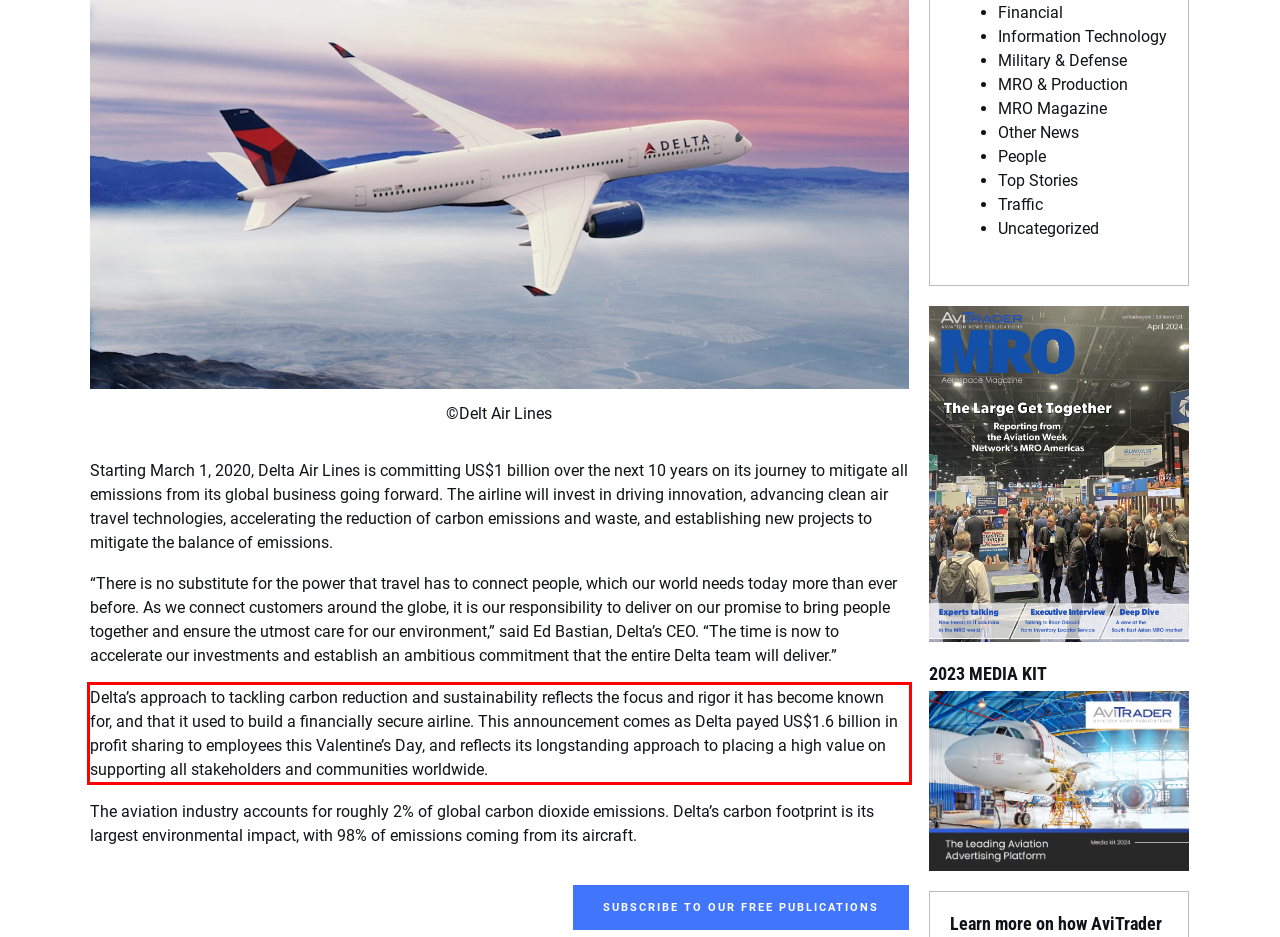Using OCR, extract the text content found within the red bounding box in the given webpage screenshot.

Delta’s approach to tackling carbon reduction and sustainability reflects the focus and rigor it has become known for, and that it used to build a financially secure airline. This announcement comes as Delta payed US$1.6 billion in profit sharing to employees this Valentine’s Day, and reflects its longstanding approach to placing a high value on supporting all stakeholders and communities worldwide.